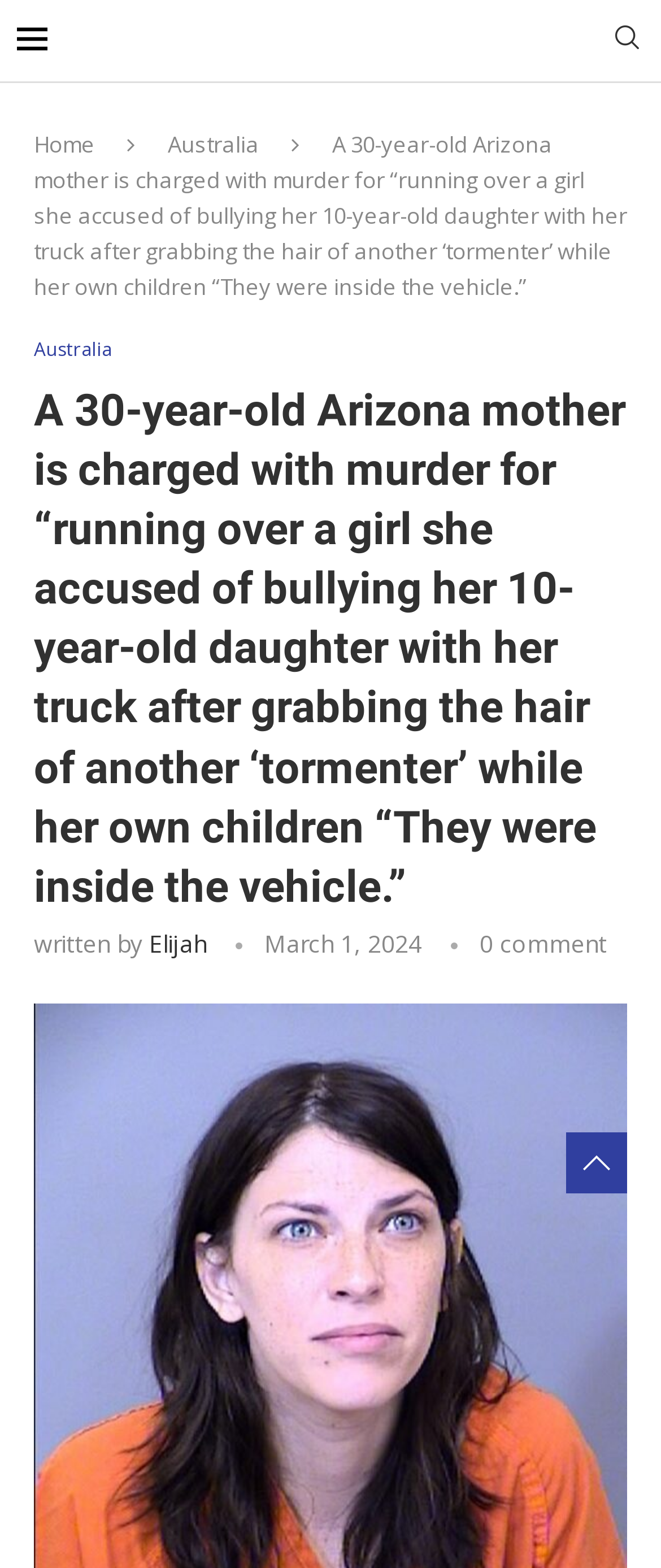What is the name of the author of the article?
Based on the image, answer the question with a single word or brief phrase.

Elijah